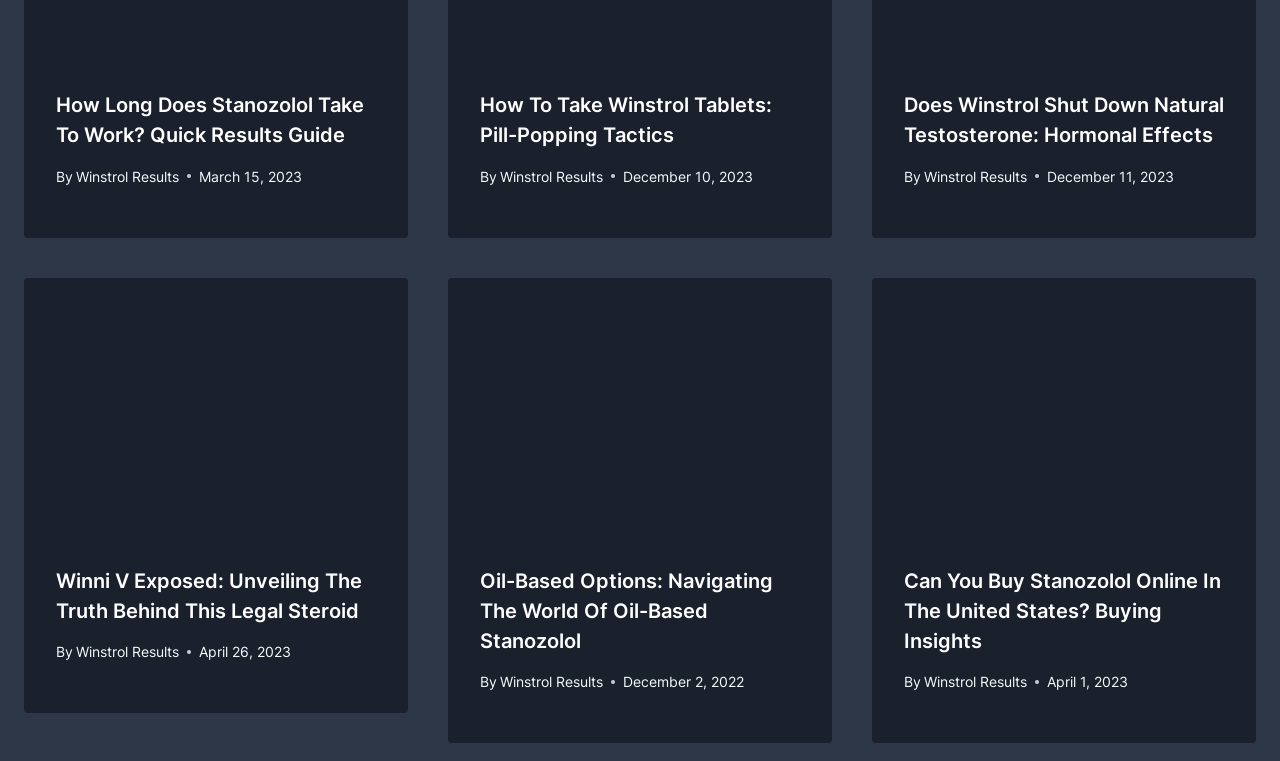What is the topic of the second header?
Please provide a single word or phrase as your answer based on the image.

How To Take Winstrol Tablets